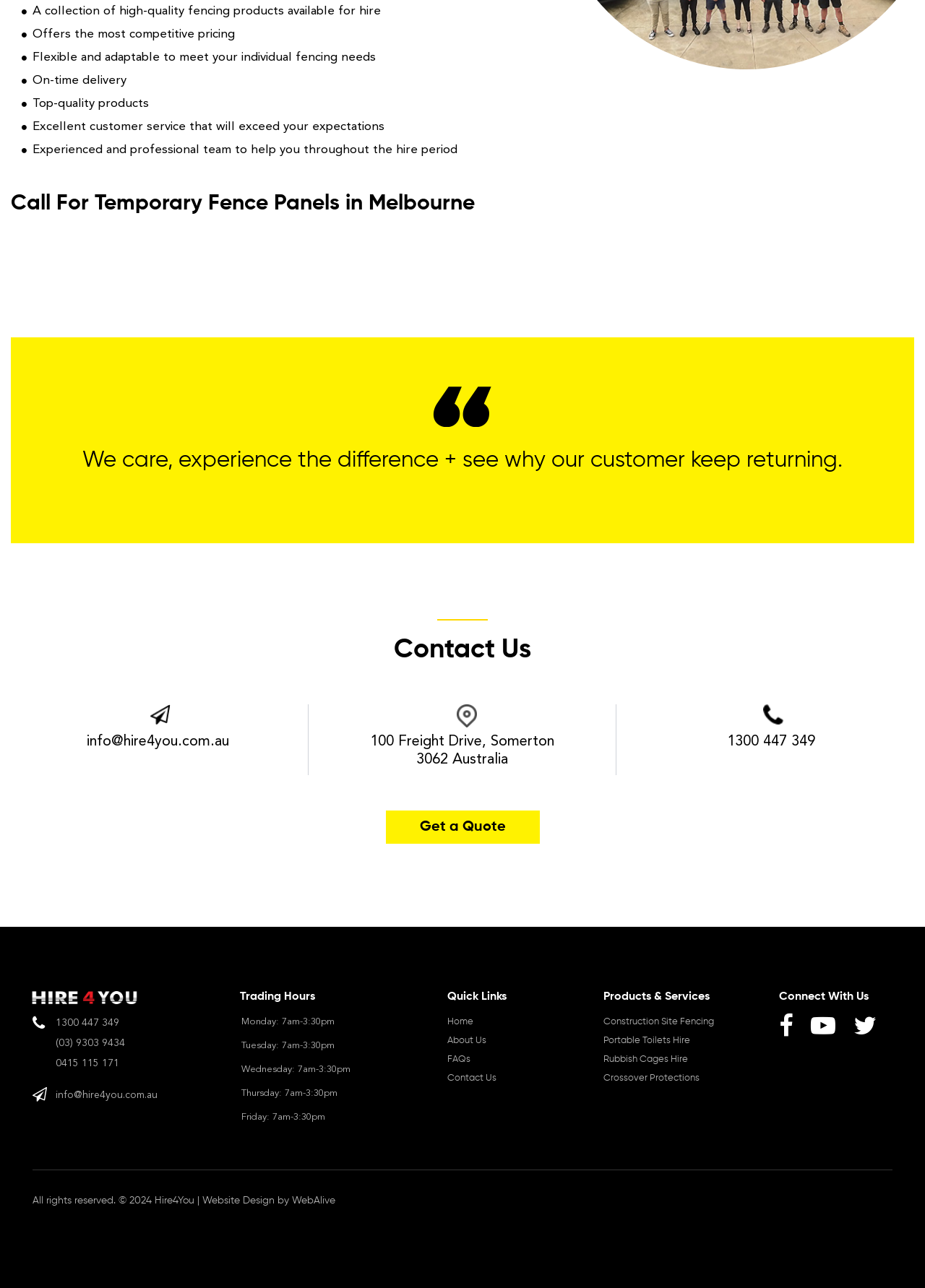Please determine the bounding box coordinates of the element to click in order to execute the following instruction: "Click 'Get a Quote'". The coordinates should be four float numbers between 0 and 1, specified as [left, top, right, bottom].

[0.417, 0.629, 0.583, 0.655]